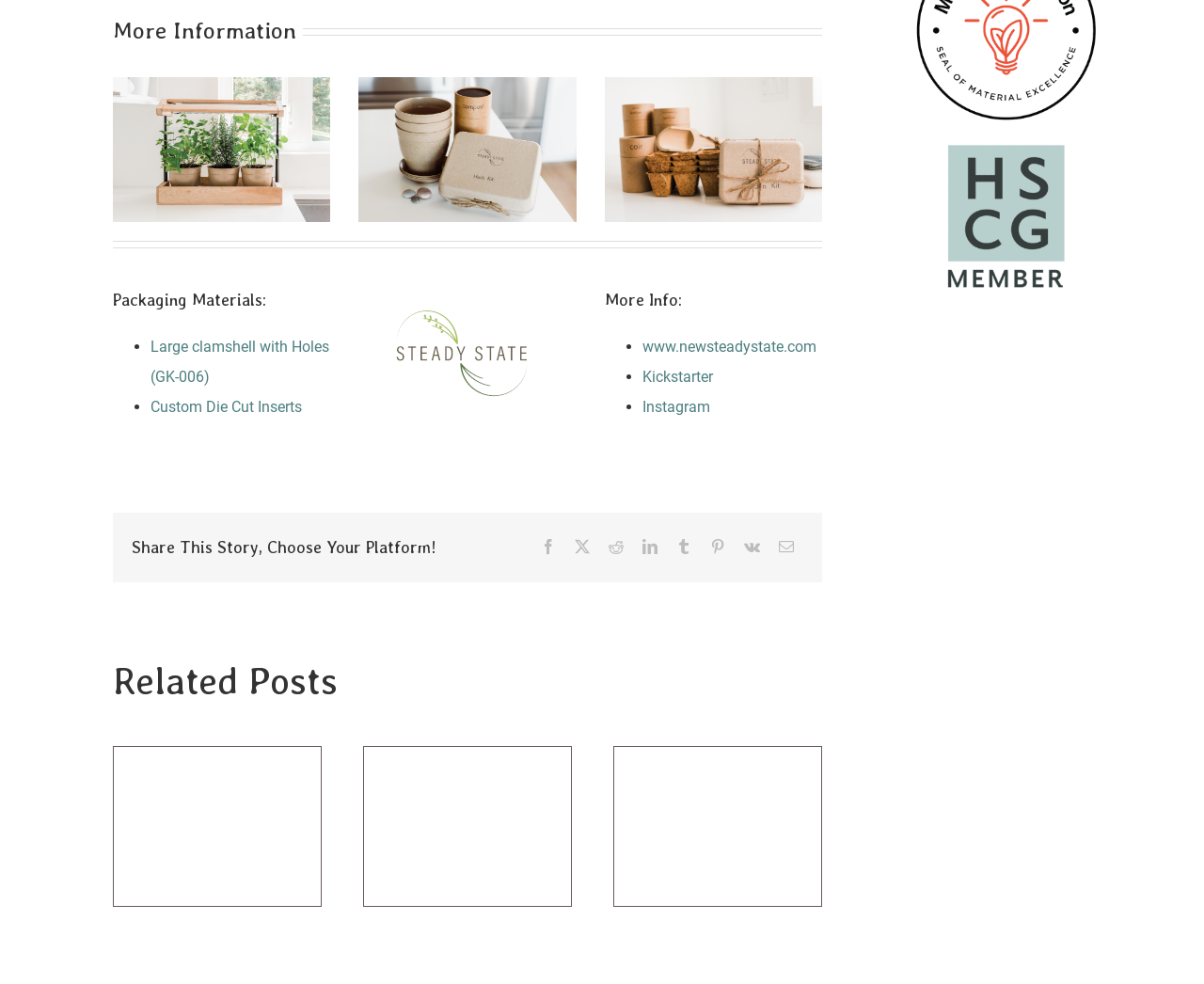Utilize the information from the image to answer the question in detail:
How many related posts are there?

The webpage has a section 'Related Posts' with three groups of images and links, which suggests that there are three related posts.